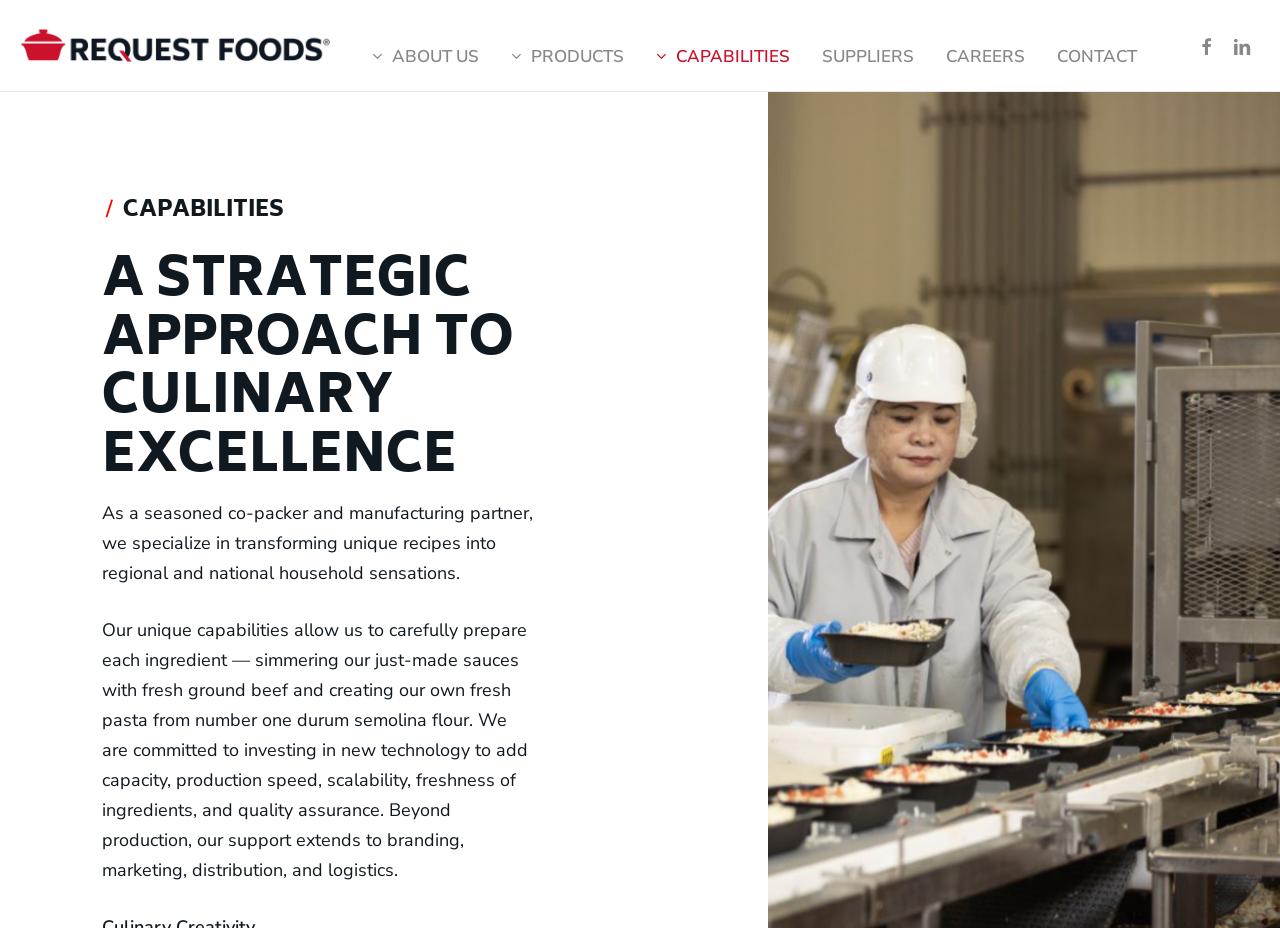What is the company's approach to culinary excellence?
Answer the question with detailed information derived from the image.

According to the webpage, the company takes a strategic approach to culinary excellence, as mentioned in the heading element with the text 'A STRATEGIC APPROACH TO CULINARY EXCELLENCE'.